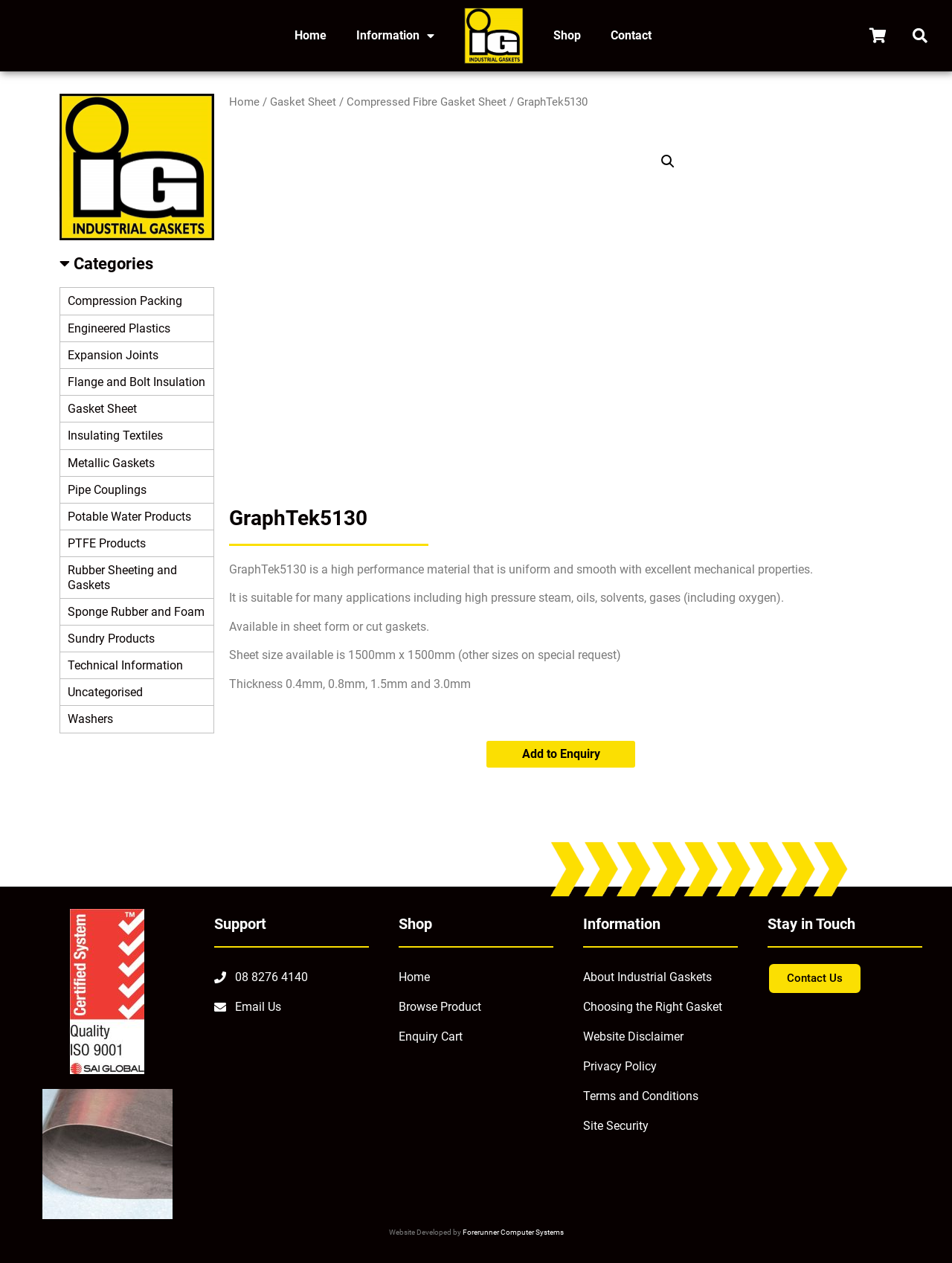Please identify the bounding box coordinates of the element on the webpage that should be clicked to follow this instruction: "Contact Us". The bounding box coordinates should be given as four float numbers between 0 and 1, formatted as [left, top, right, bottom].

[0.806, 0.762, 0.905, 0.787]